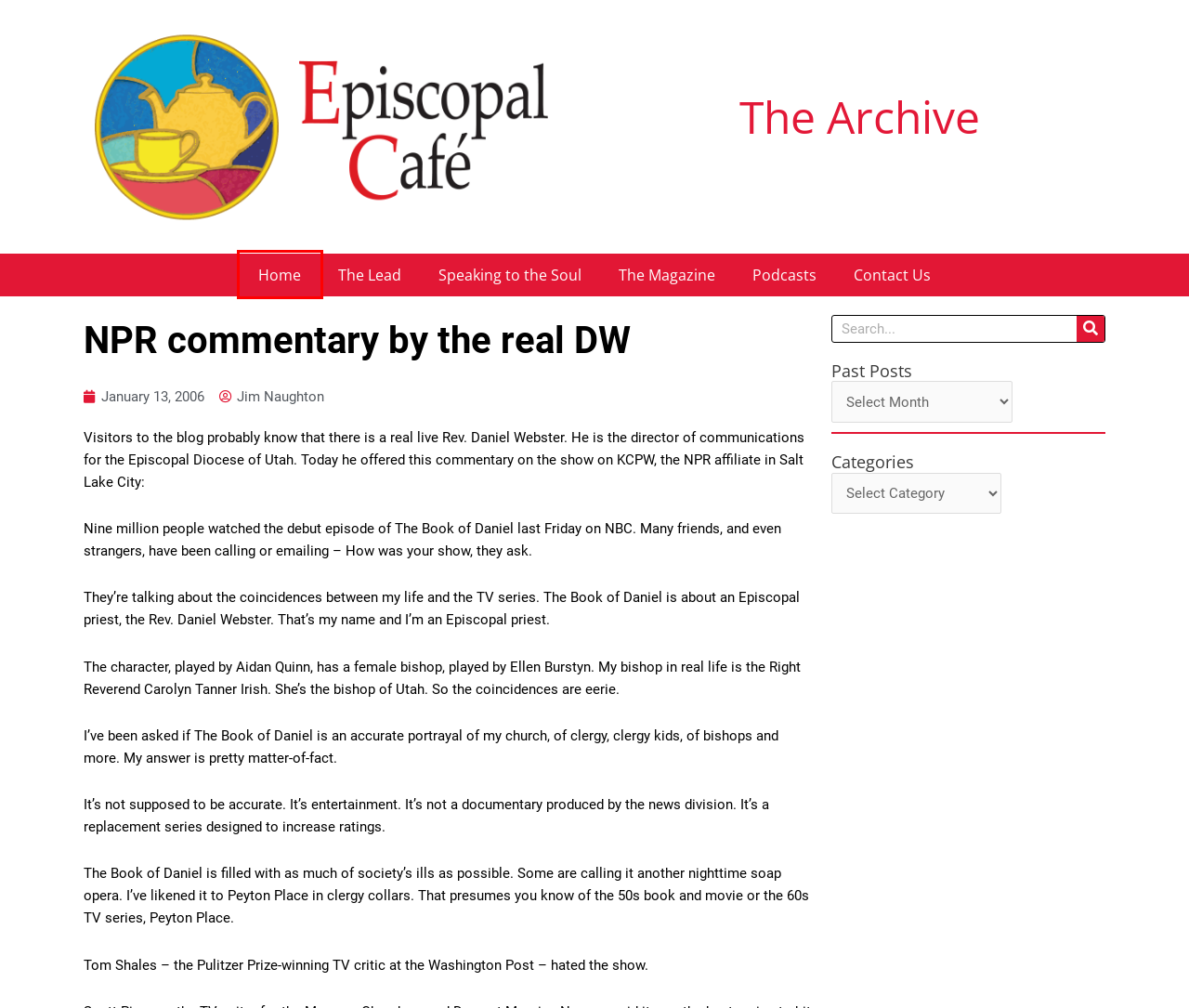You have a screenshot of a webpage where a red bounding box highlights a specific UI element. Identify the description that best matches the resulting webpage after the highlighted element is clicked. The choices are:
A. Speaking to the Soul – Episcopal Cafe
B. Podcasts – Episcopal Cafe
C. The Magazine – Episcopal Cafe
D. Jim Naughton – Episcopal Cafe
E. Episcopal Cafe
F. January 13, 2006 – Episcopal Cafe
G. Contact Us – Episcopal Cafe
H. The Lead – Episcopal Cafe

E